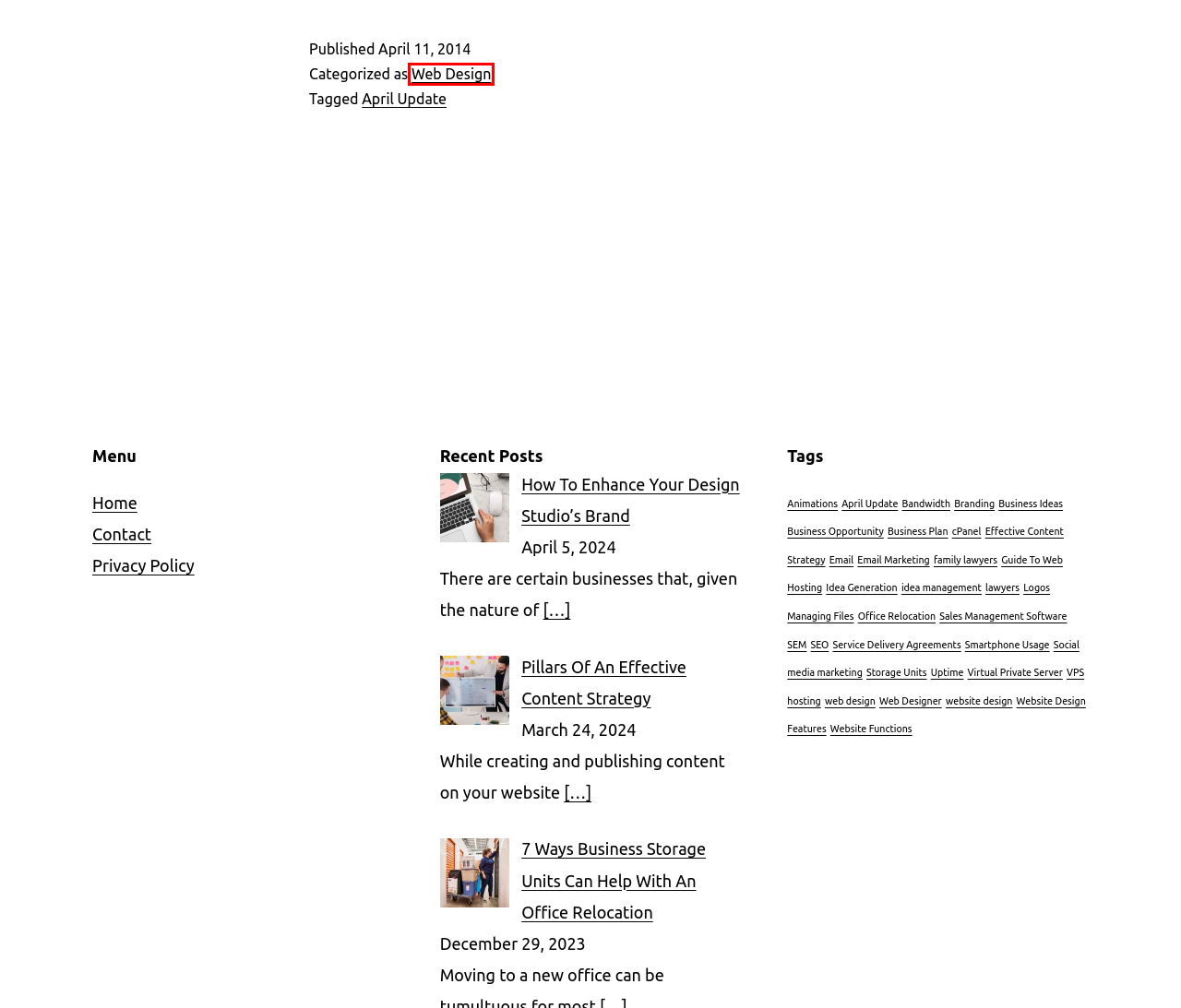Check out the screenshot of a webpage with a red rectangle bounding box. Select the best fitting webpage description that aligns with the new webpage after clicking the element inside the bounding box. Here are the candidates:
A. Branding – Kindling
B. How To Enhance Your Design Studio’s Brand – Kindling
C. Business Ideas – Kindling
D. Contact – Kindling
E. Business Plan – Kindling
F. Bandwidth – Kindling
G. Web Design – Kindling
H. Heartbleed – Kindling

G